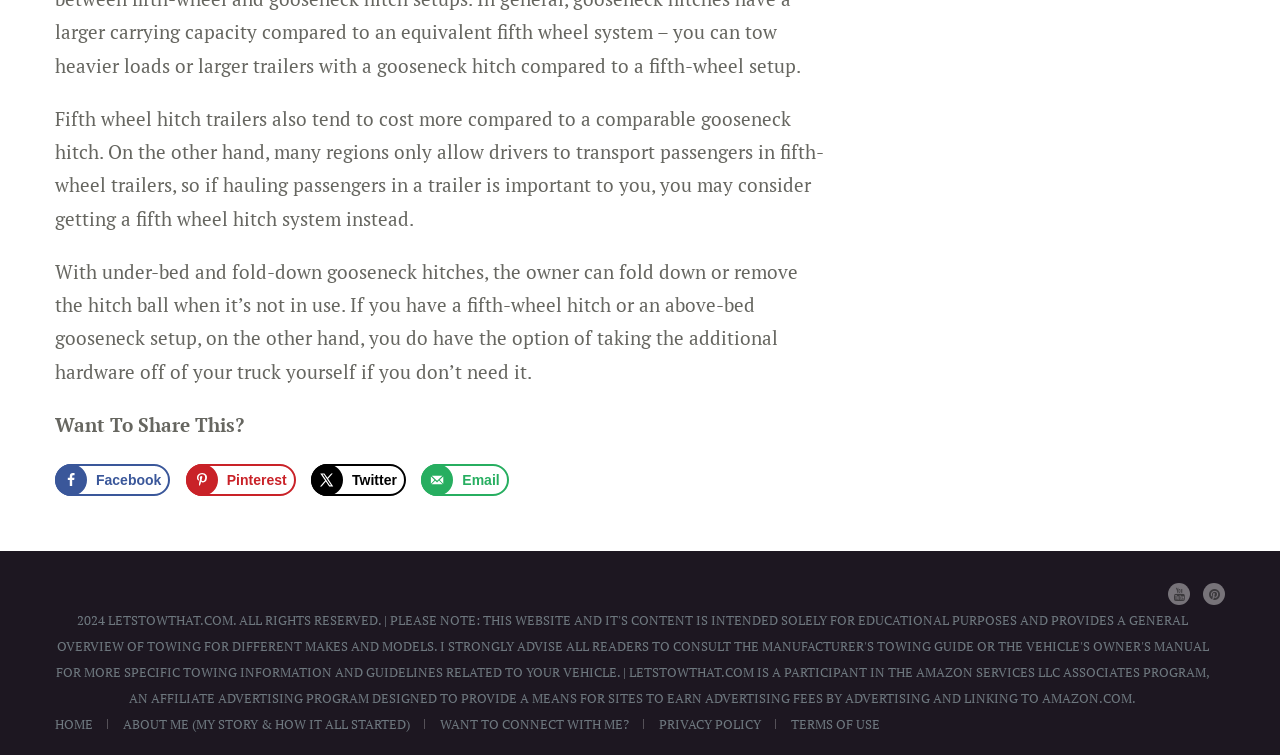Can you find the bounding box coordinates for the element that needs to be clicked to execute this instruction: "Click on the 'PDF' button"? The coordinates should be given as four float numbers between 0 and 1, i.e., [left, top, right, bottom].

None